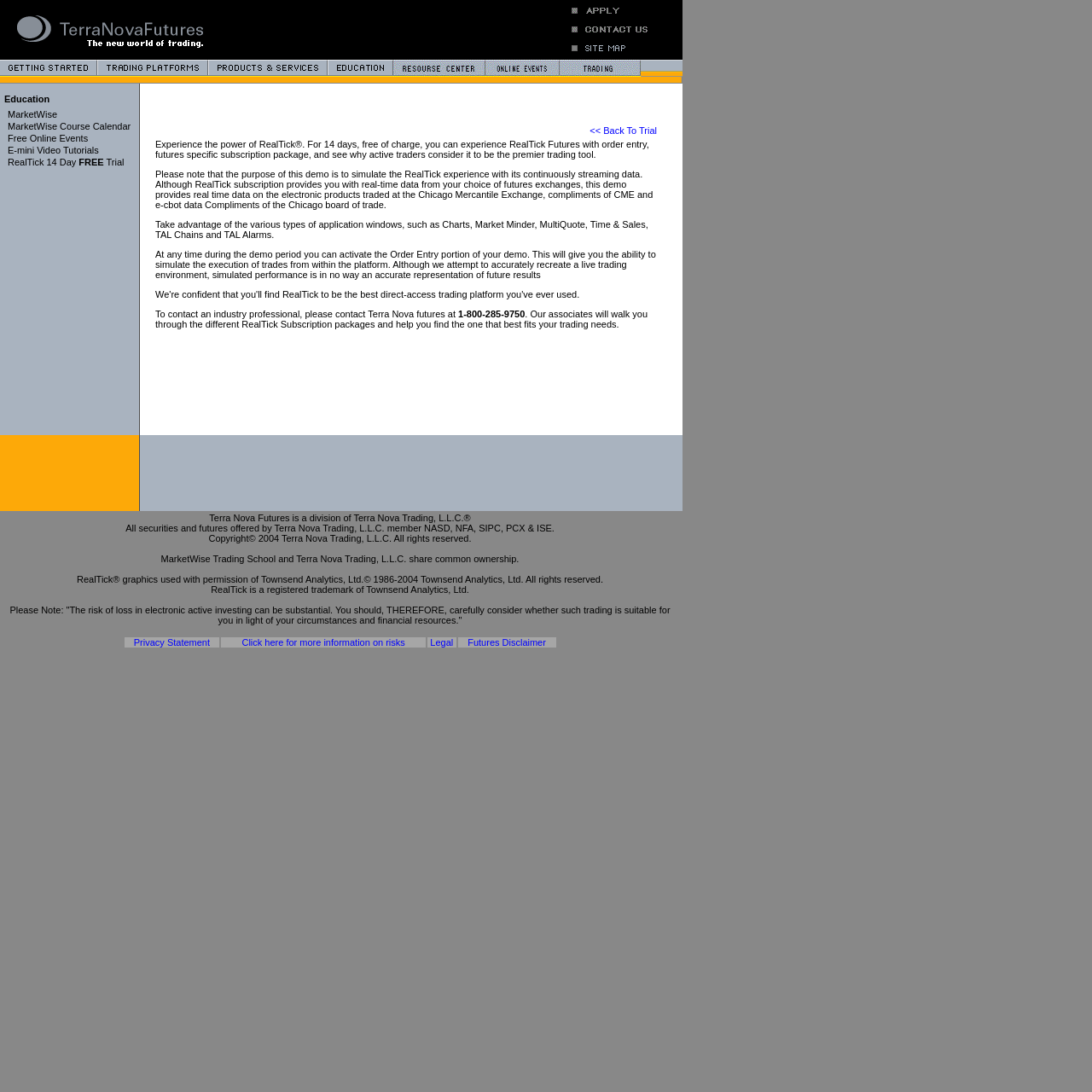Determine the bounding box coordinates of the region that needs to be clicked to achieve the task: "Click the MarketWise link".

[0.007, 0.1, 0.052, 0.109]